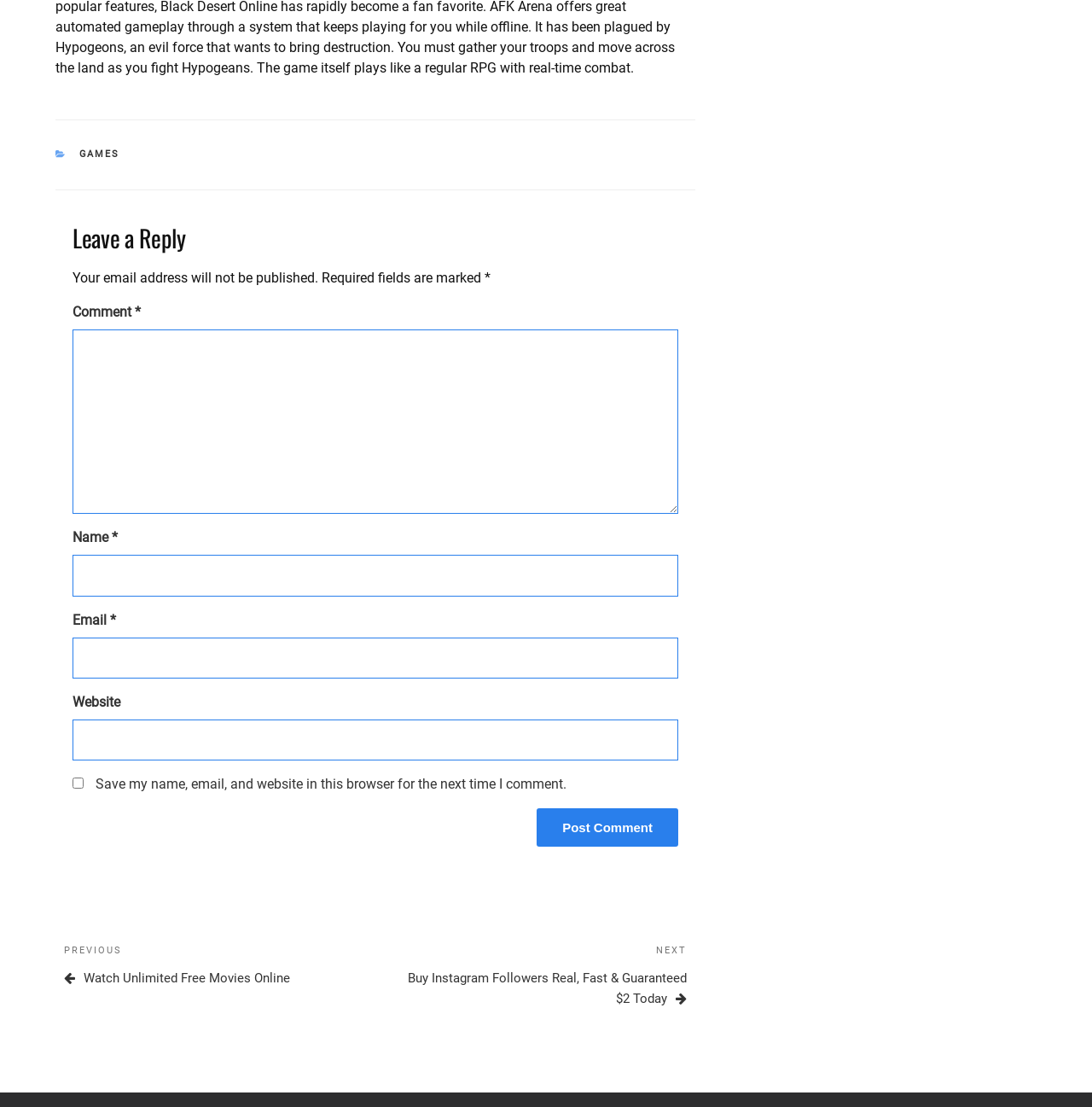Identify the bounding box coordinates of the region I need to click to complete this instruction: "Click on the 'GAMES' link".

[0.072, 0.134, 0.11, 0.144]